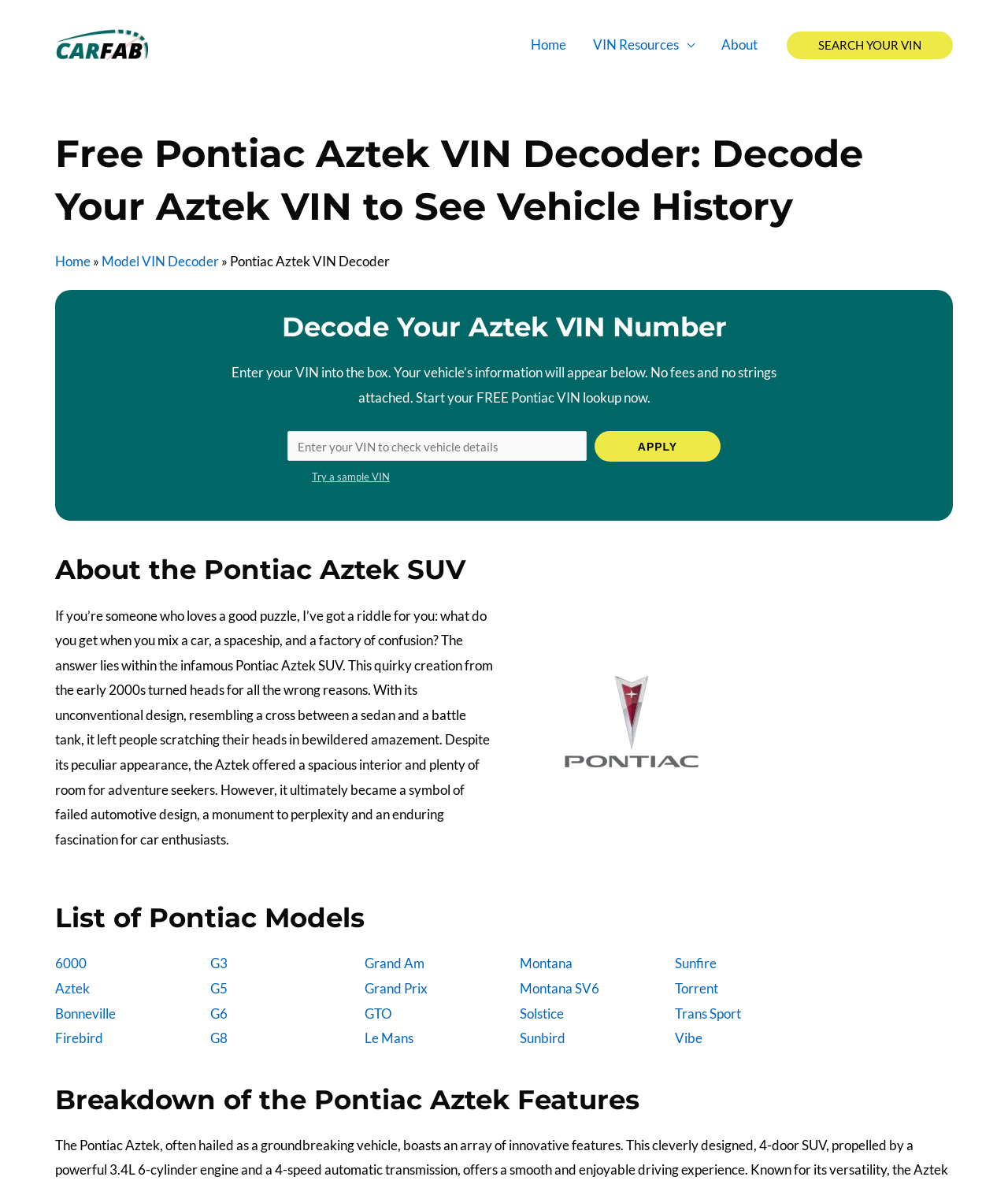Find the bounding box coordinates for the area that should be clicked to accomplish the instruction: "Log in".

None